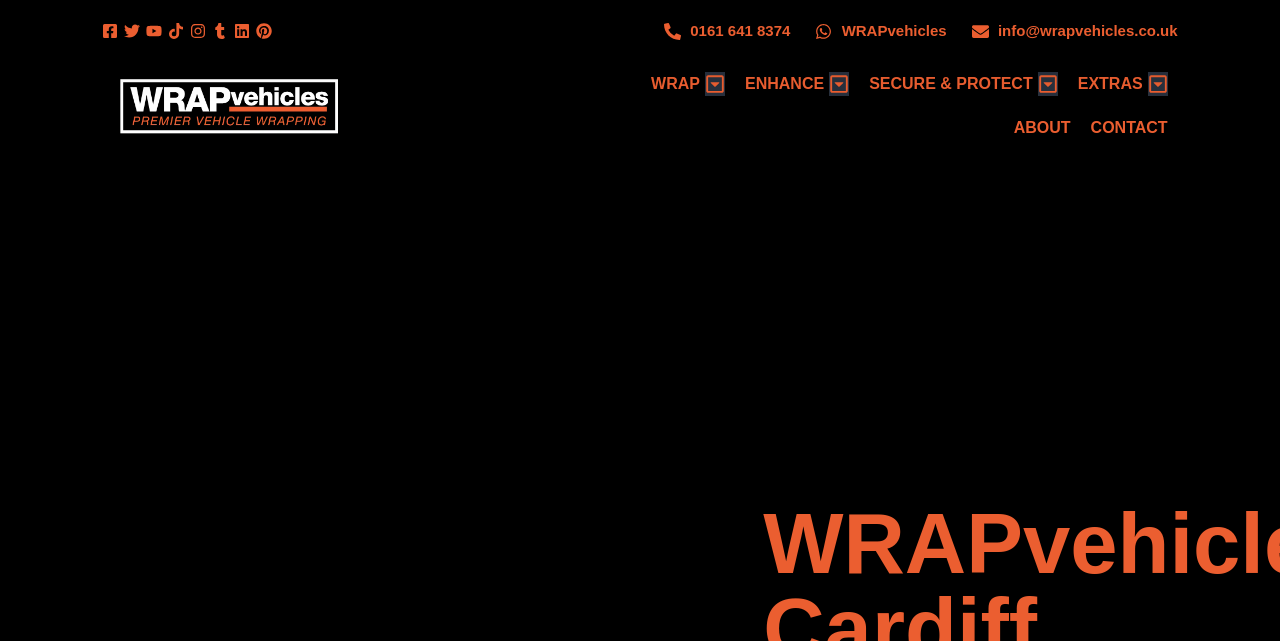Locate the bounding box coordinates of the area that needs to be clicked to fulfill the following instruction: "Open Menu". The coordinates should be in the format of four float numbers between 0 and 1, namely [left, top, right, bottom].

[0.5, 0.097, 0.92, 0.234]